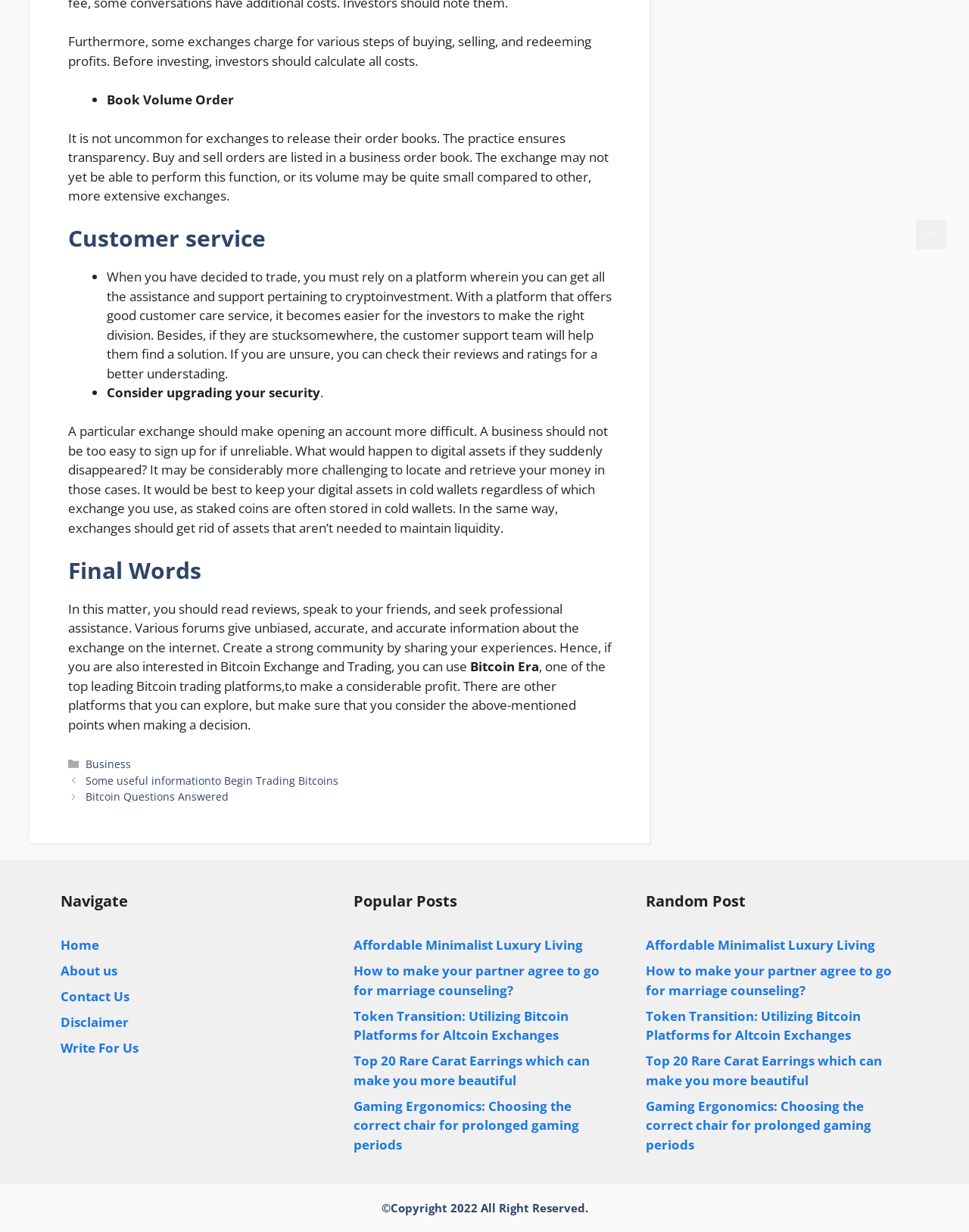Find the bounding box coordinates of the area to click in order to follow the instruction: "Click on 'Home'".

[0.062, 0.76, 0.102, 0.774]